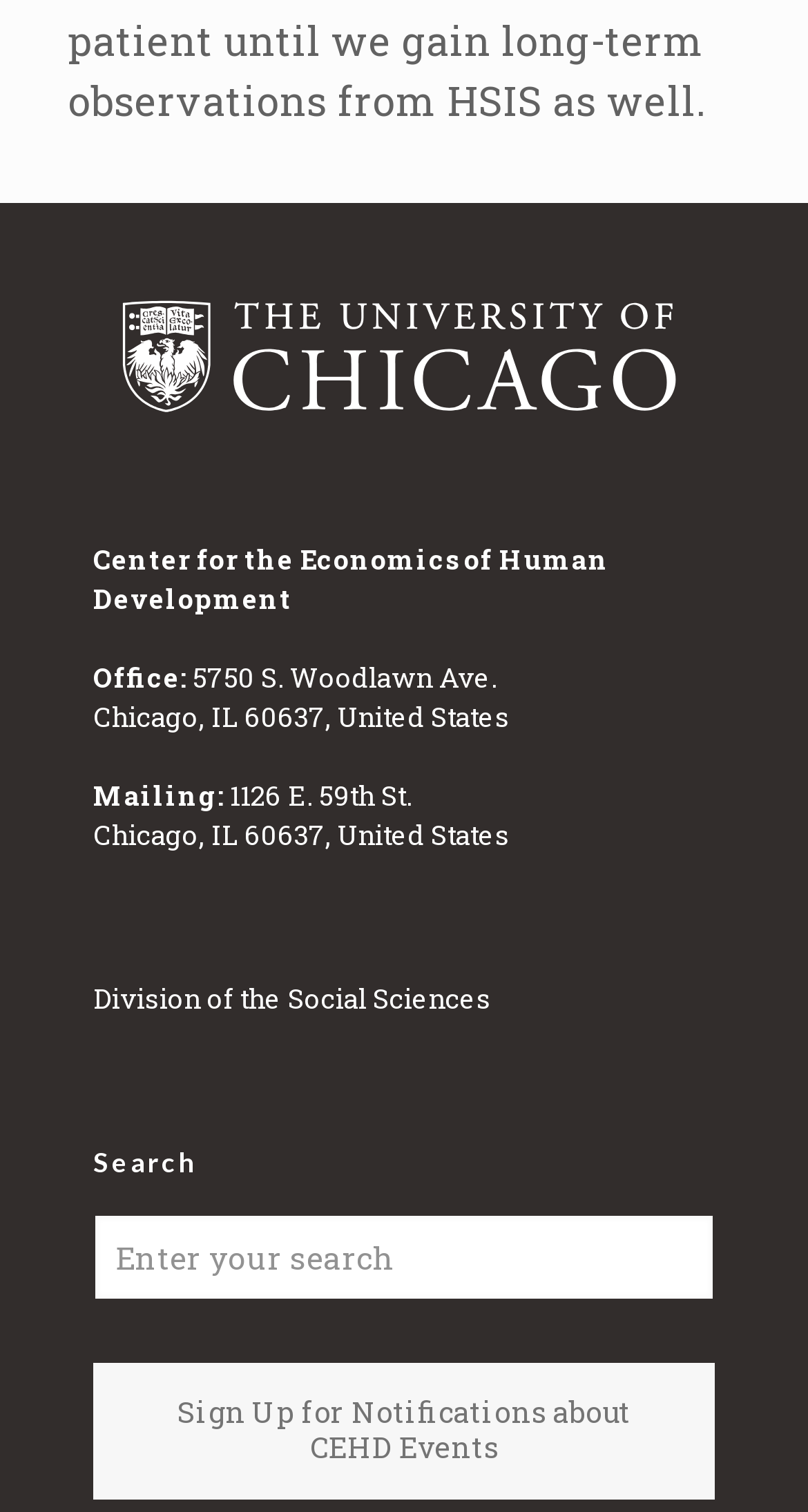What is the name of the center?
Answer with a single word or phrase by referring to the visual content.

Center for the Economics of Human Development